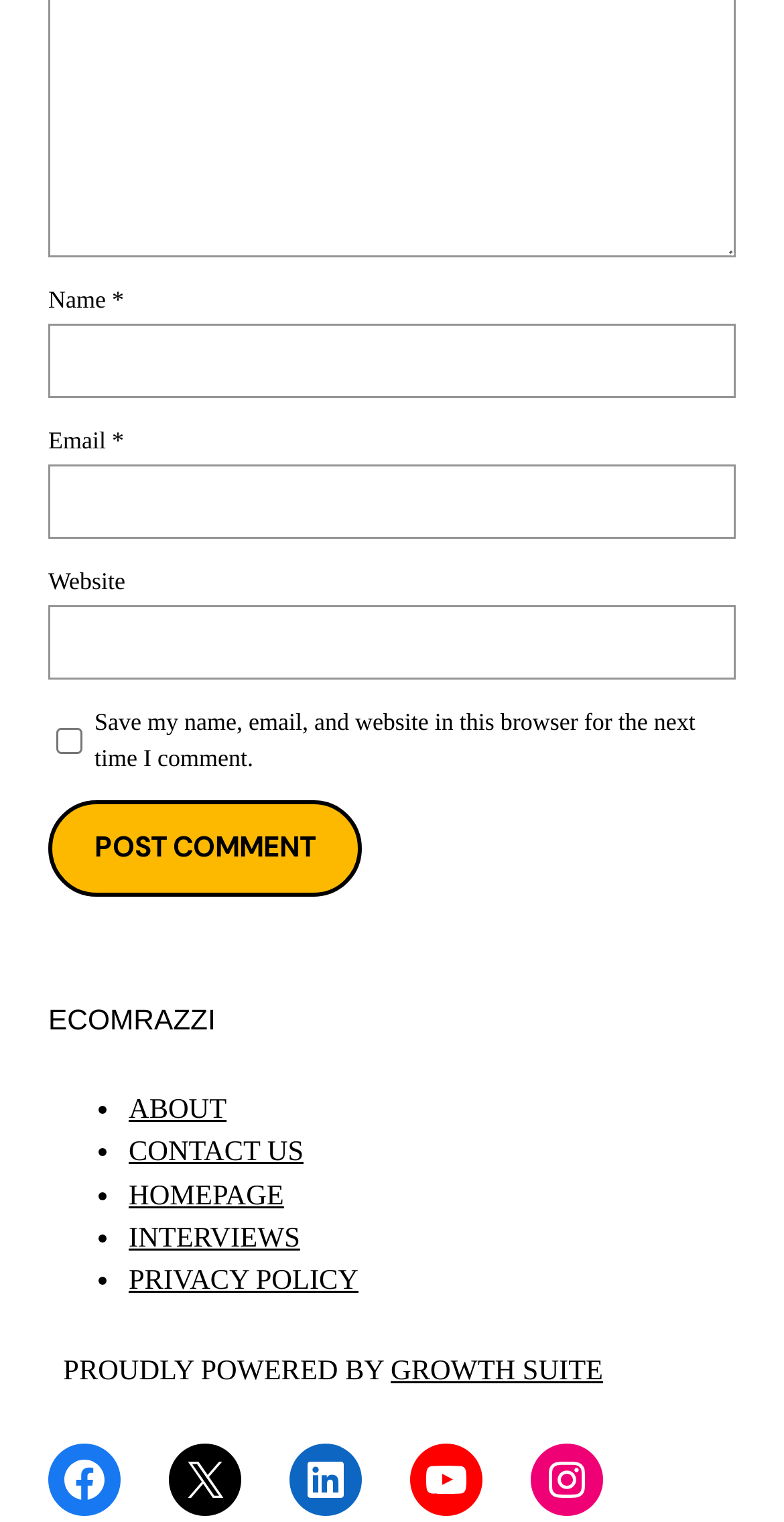Determine the bounding box coordinates of the region I should click to achieve the following instruction: "Visit the ABOUT page". Ensure the bounding box coordinates are four float numbers between 0 and 1, i.e., [left, top, right, bottom].

[0.164, 0.719, 0.289, 0.74]